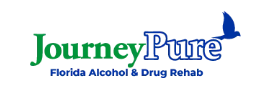Look at the image and give a detailed response to the following question: What is the tone of the logo design?

The design of the logo is examined, and it is found to be clean and professional, reflecting the center's commitment to helping individuals overcome addiction and reclaim their lives.